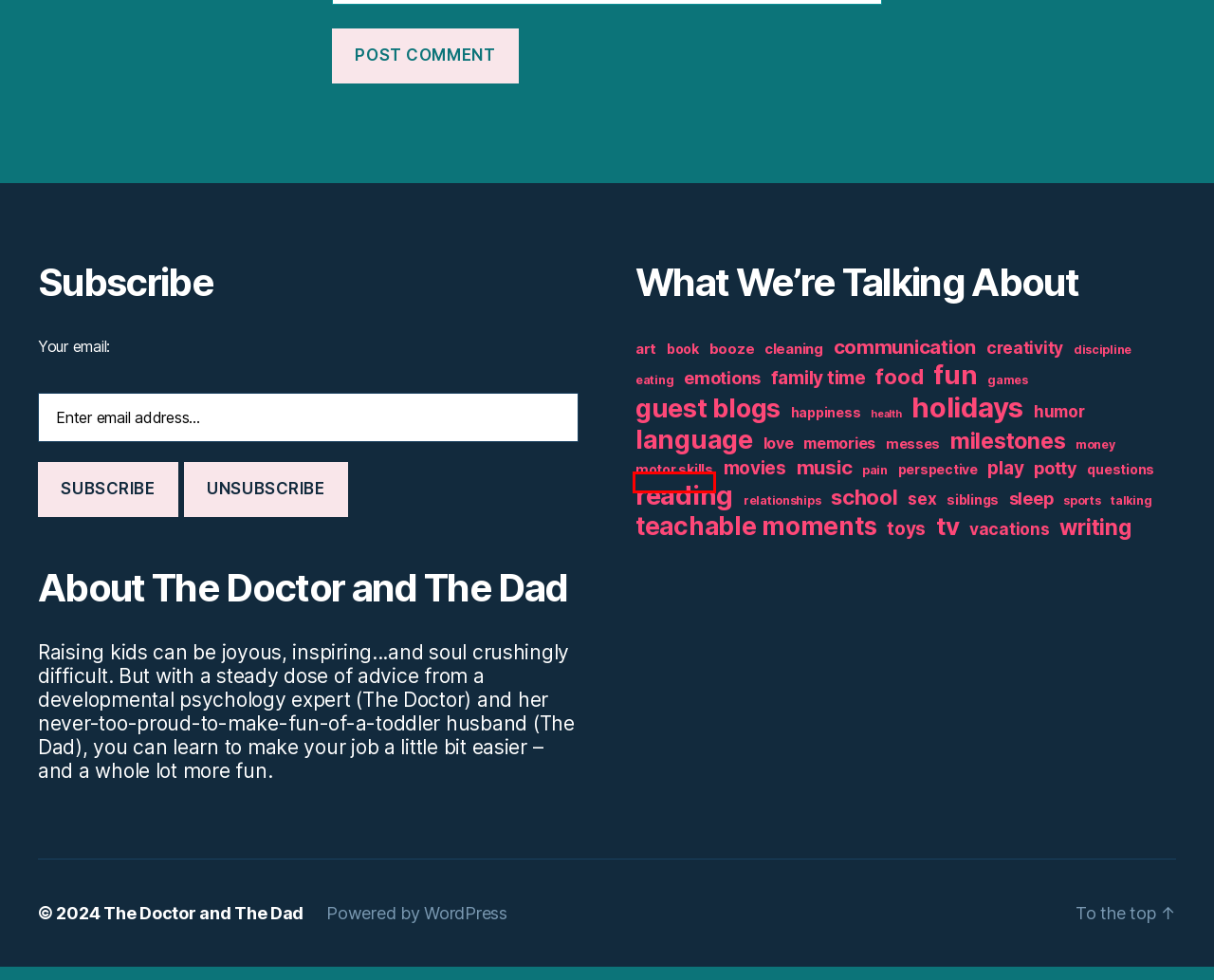You are given a screenshot of a webpage with a red rectangle bounding box around a UI element. Select the webpage description that best matches the new webpage after clicking the element in the bounding box. Here are the candidates:
A. Articles about perspective - The Doctor and The Dad
B. Articles about book - The Doctor and The Dad
C. Articles about movies - The Doctor and The Dad
D. Articles about discipline - The Doctor and The Dad
E. Articles about motor skills - The Doctor and The Dad
F. Articles about sleep - The Doctor and The Dad
G. Articles about memories - The Doctor and The Dad
H. Articles about family time - The Doctor and The Dad

E